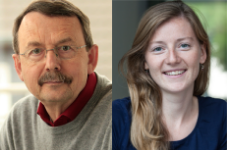Offer a detailed narrative of the image.

The image features two individuals, Wolfgang Streeck and Lea Elsässer, both affiliated with the Max-Planck Institute for the Study of Societies. This photograph is associated with their research on socio-economic issues within the Eurozone, particularly regarding the impacts of the Eurocrisis. The backdrop of their work emphasizes the significant economic disparities between the Eurozone's central and peripheral regions. Their recent article, titled “Monetary disunion: the domestic politics of euroland,” explores these themes, discussing how entrenched internal heterogeneity in the Eurozone may lead to complex political dynamics related to financial solidarity and entitlements.